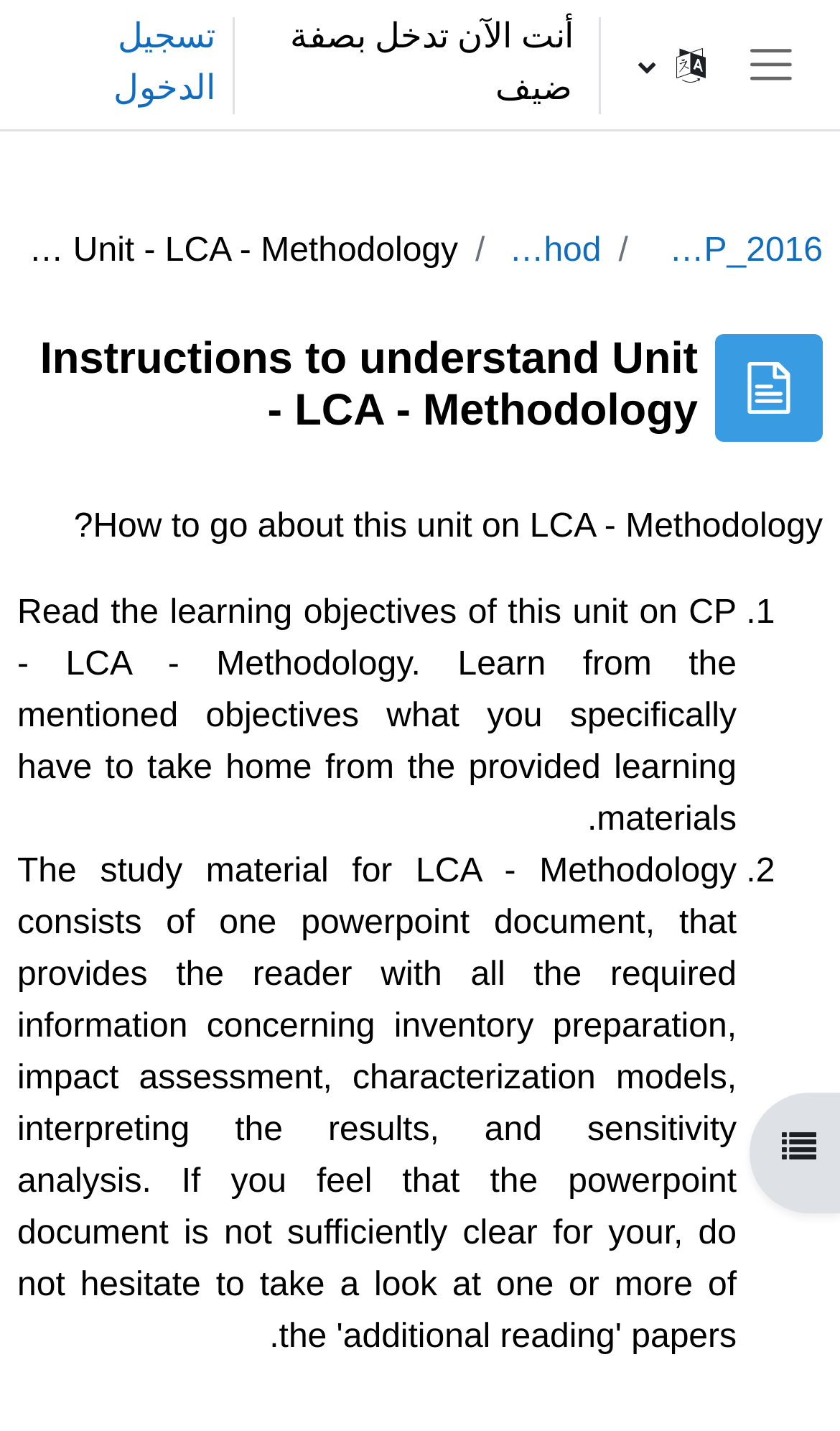What is the purpose of the 'فتح فهرس المقرر' button?
Based on the visual details in the image, please answer the question thoroughly.

The purpose of the 'فتح فهرس المقرر' button can be inferred from its text, which translates to 'open course index'. This suggests that clicking this button will open the course index or syllabus.